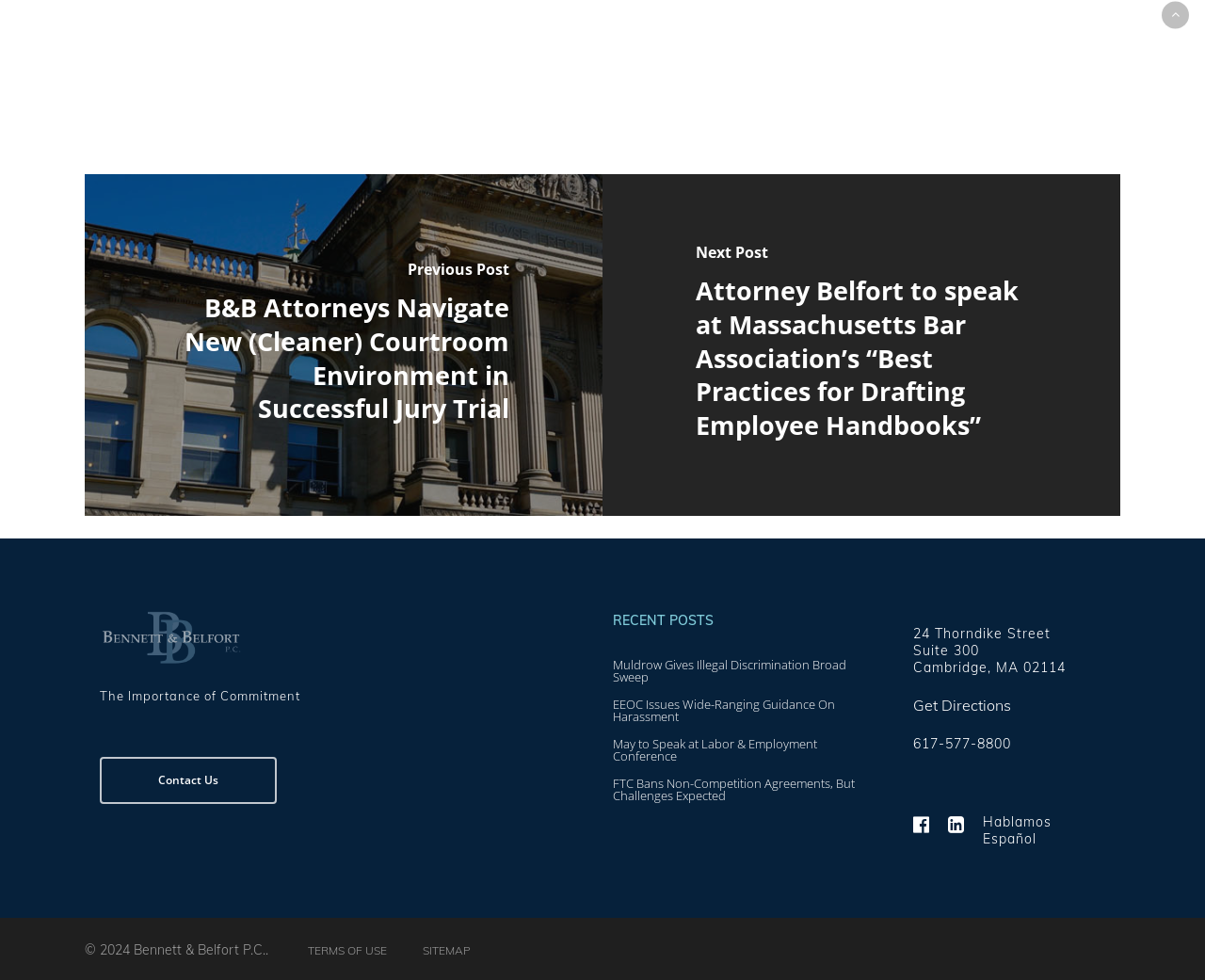Answer in one word or a short phrase: 
What language do they speak besides English?

Spanish